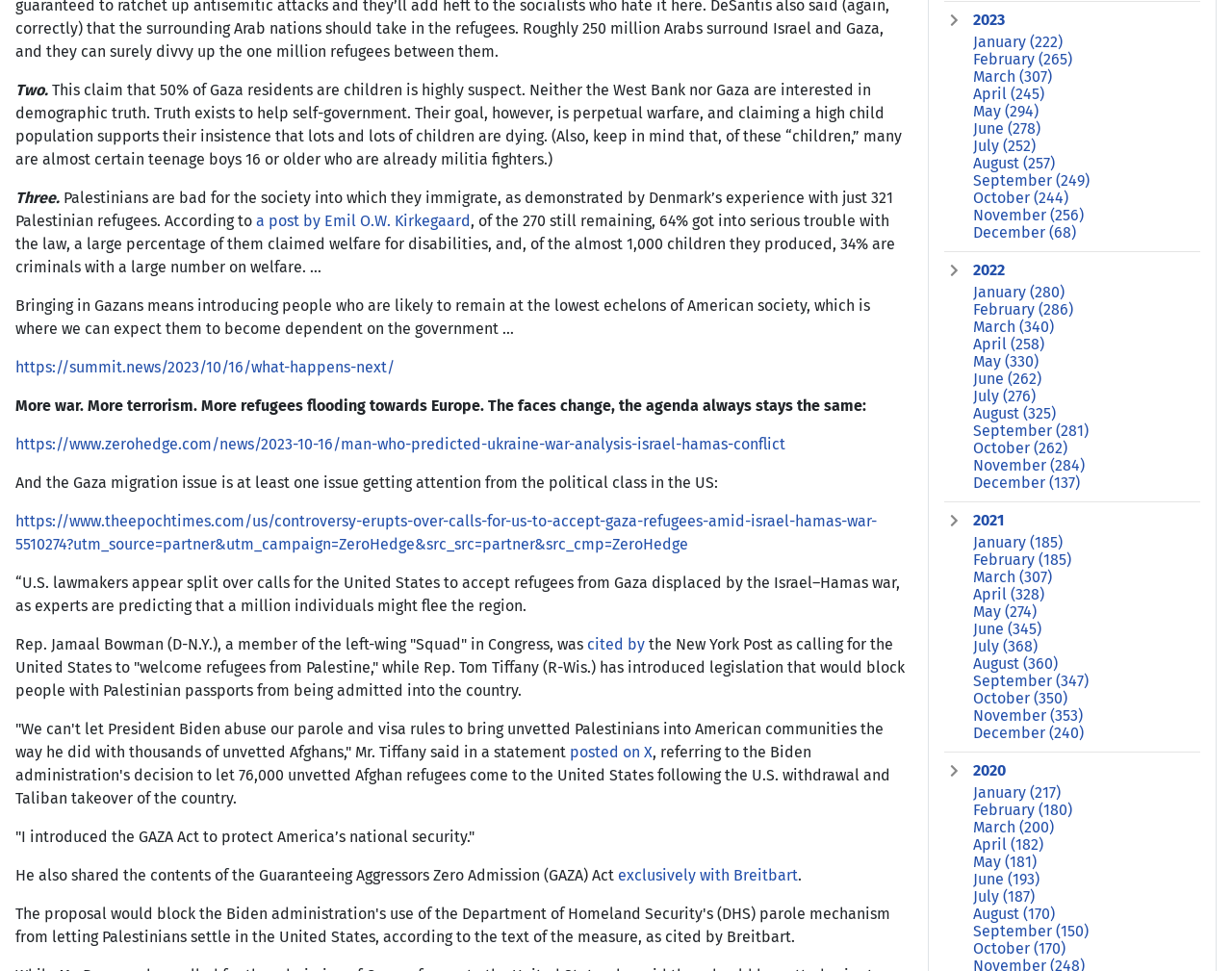Identify the bounding box coordinates for the element you need to click to achieve the following task: "Visit the webpage https://summit.news/2023/10/16/what-happens-next/". The coordinates must be four float values ranging from 0 to 1, formatted as [left, top, right, bottom].

[0.012, 0.369, 0.32, 0.388]